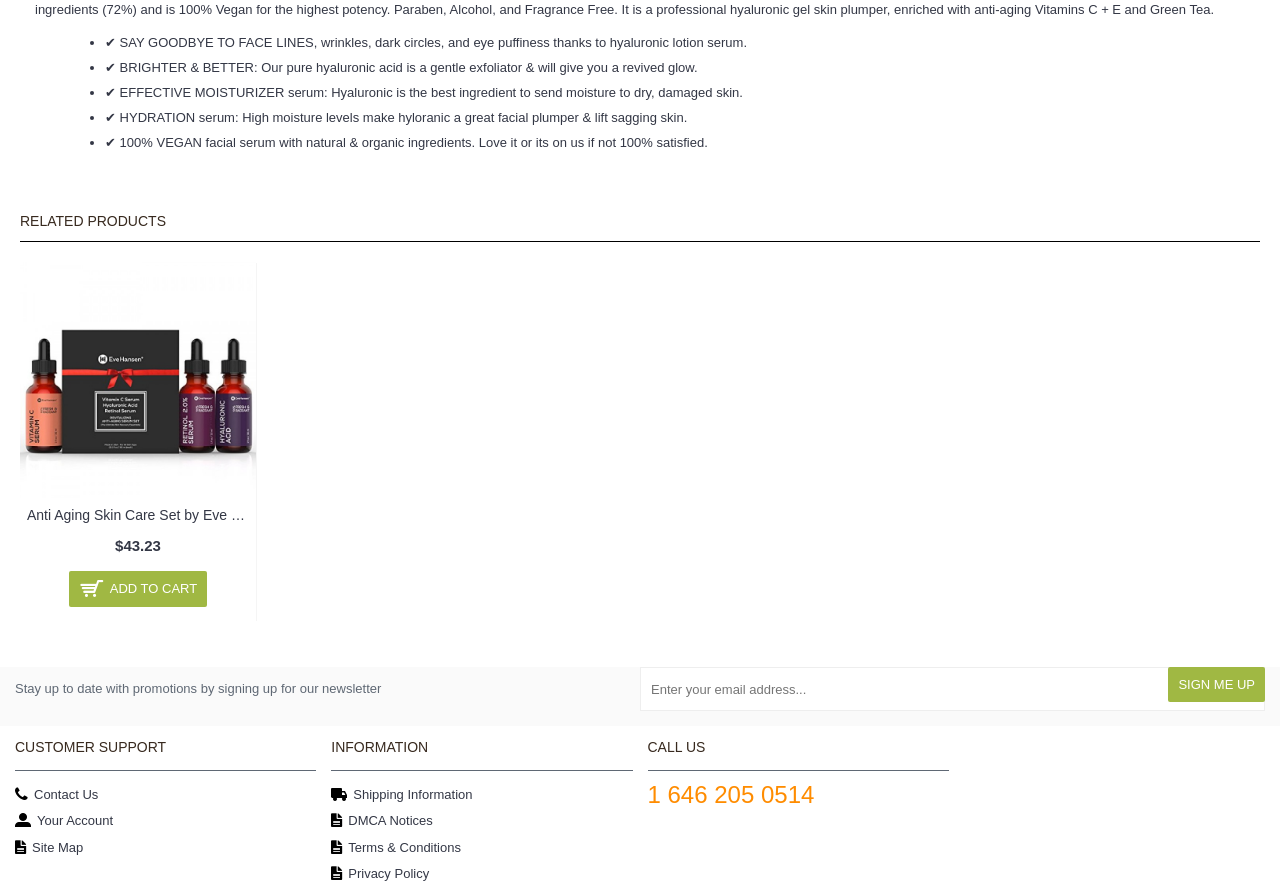Given the description "Add to Cart", provide the bounding box coordinates of the corresponding UI element.

[0.054, 0.647, 0.162, 0.688]